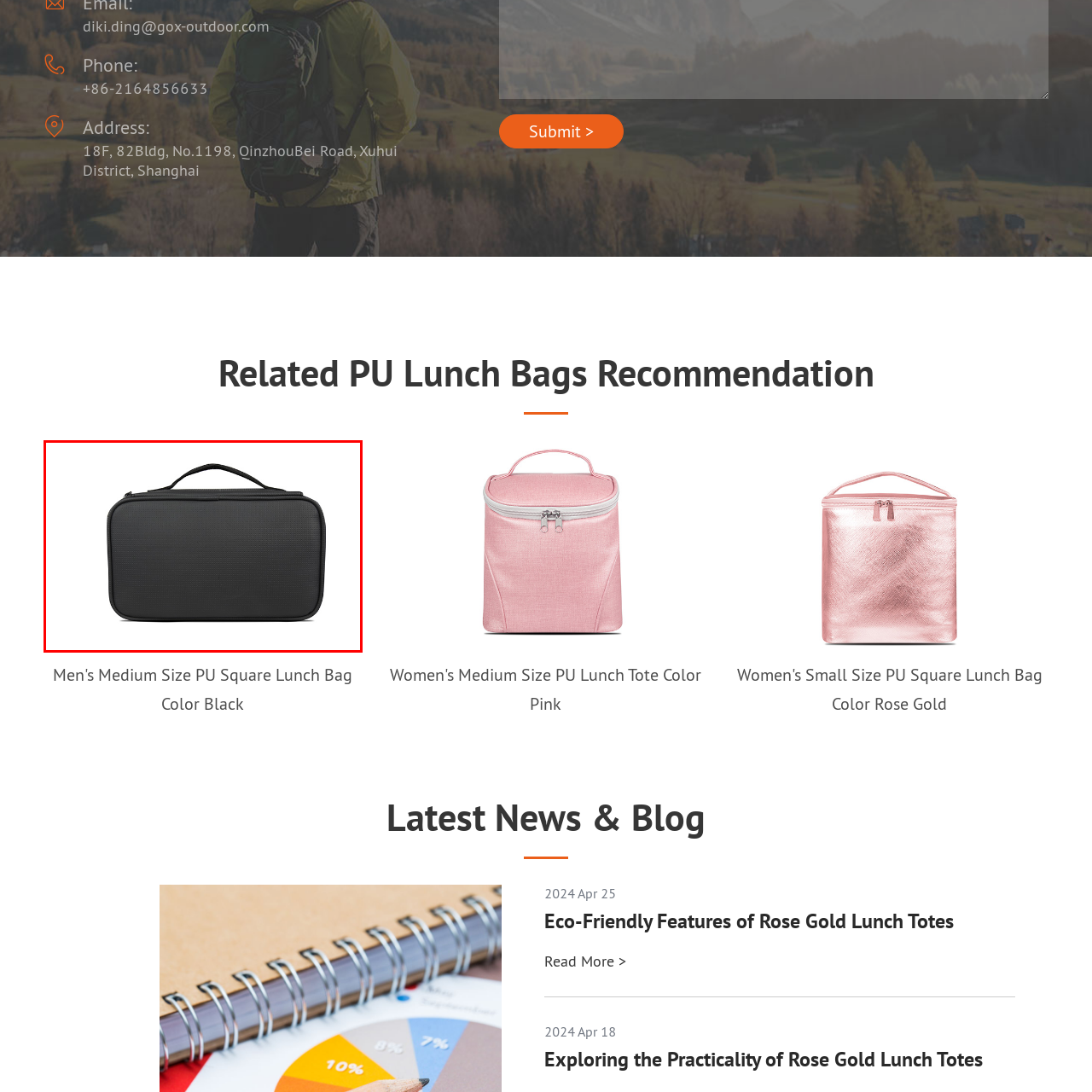Write a detailed description of the image enclosed in the red-bordered box.

The image features a stylish and functional lunch bag, specifically designed in a sleek black color. This medium-sized square lunch bag is crafted from durable PU material, highlighting its practicality while ensuring a modern aesthetic. The bag is structured to provide ample space for storing meals, featuring a smooth, textured surface that adds a contemporary flair. A sturdy handle is prominently positioned on top, allowing for easy portability, making it an ideal choice for daily commutes, school, or picnics. This versatile lunch bag caters to those looking for both style and functionality in their lunch-carrying options.